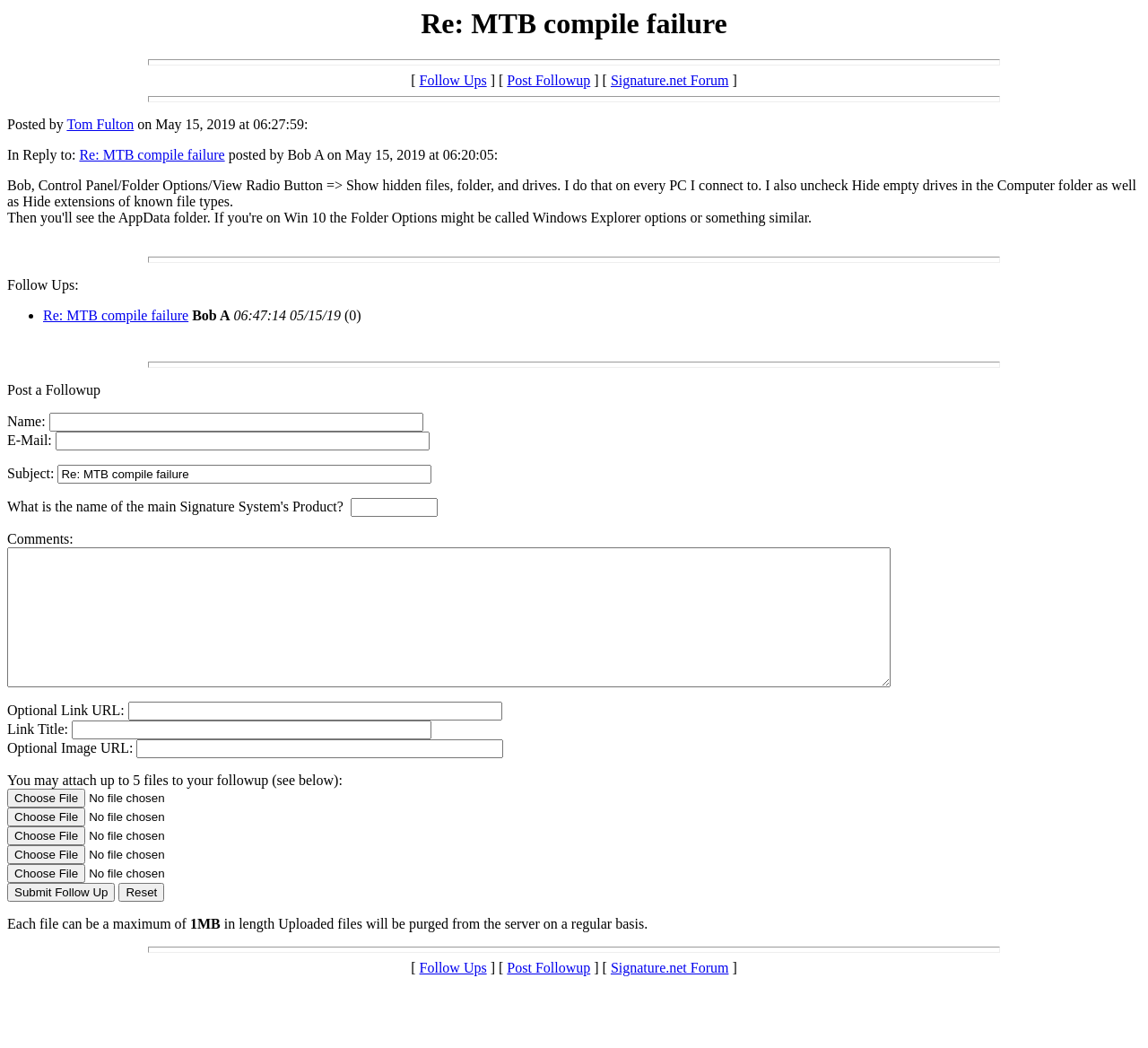Please specify the bounding box coordinates of the clickable region necessary for completing the following instruction: "Enter your name in the input field". The coordinates must consist of four float numbers between 0 and 1, i.e., [left, top, right, bottom].

[0.043, 0.394, 0.368, 0.412]